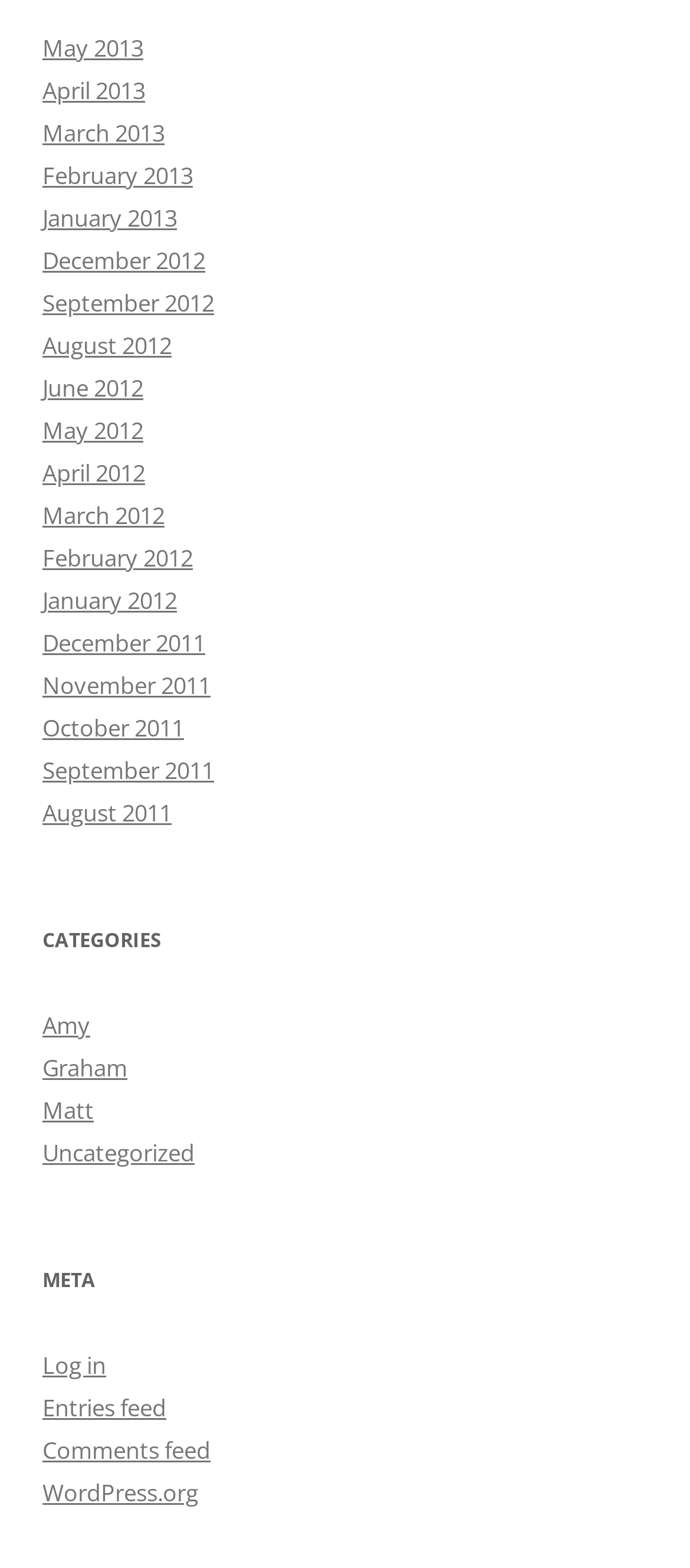Determine the bounding box for the described HTML element: "February 2012". Ensure the coordinates are four float numbers between 0 and 1 in the format [left, top, right, bottom].

[0.062, 0.346, 0.279, 0.366]